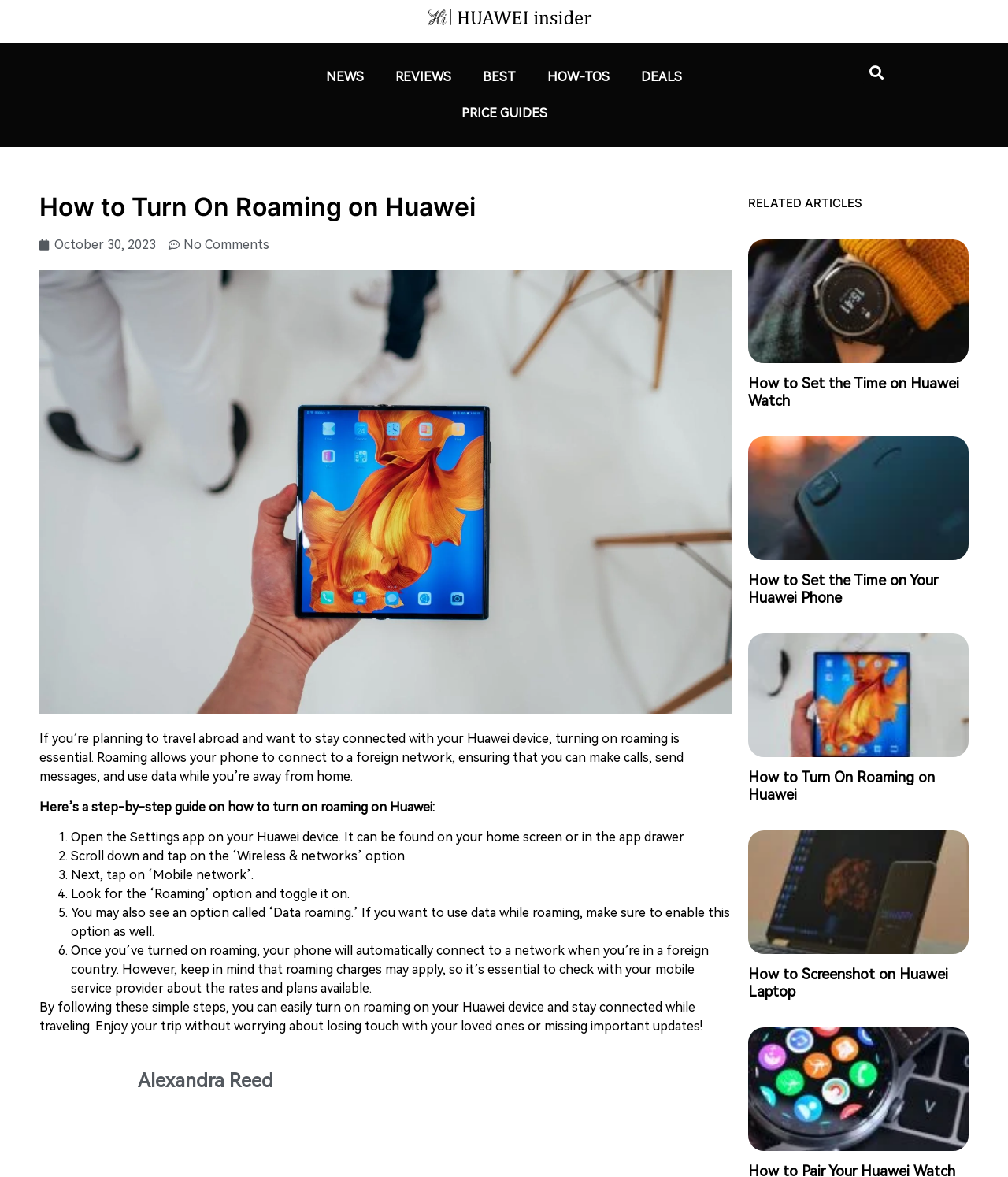Give a one-word or one-phrase response to the question:
What is the name of the author of this article?

Alexandra Reed